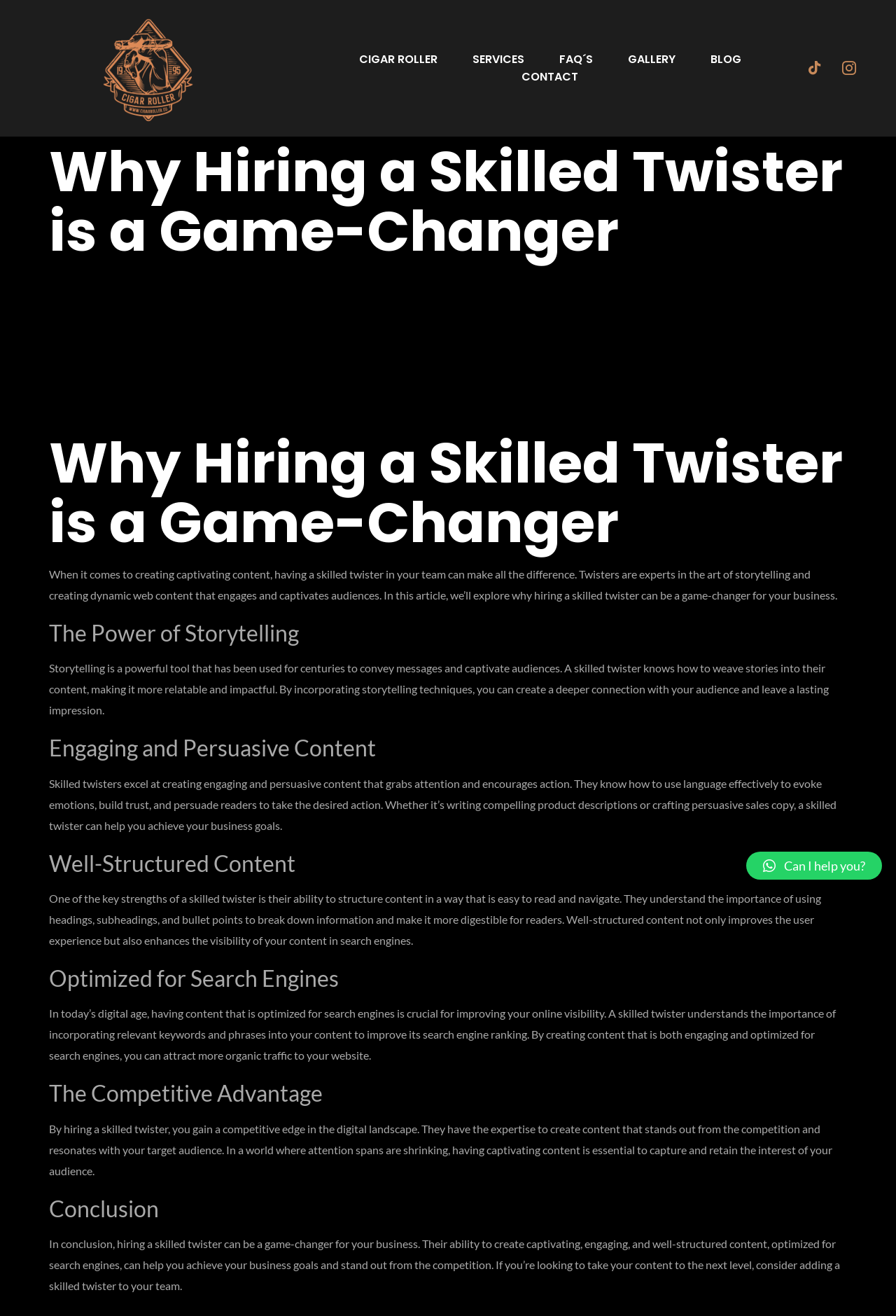Identify and provide the main heading of the webpage.

Why Hiring a Skilled Twister is a Game-Changer